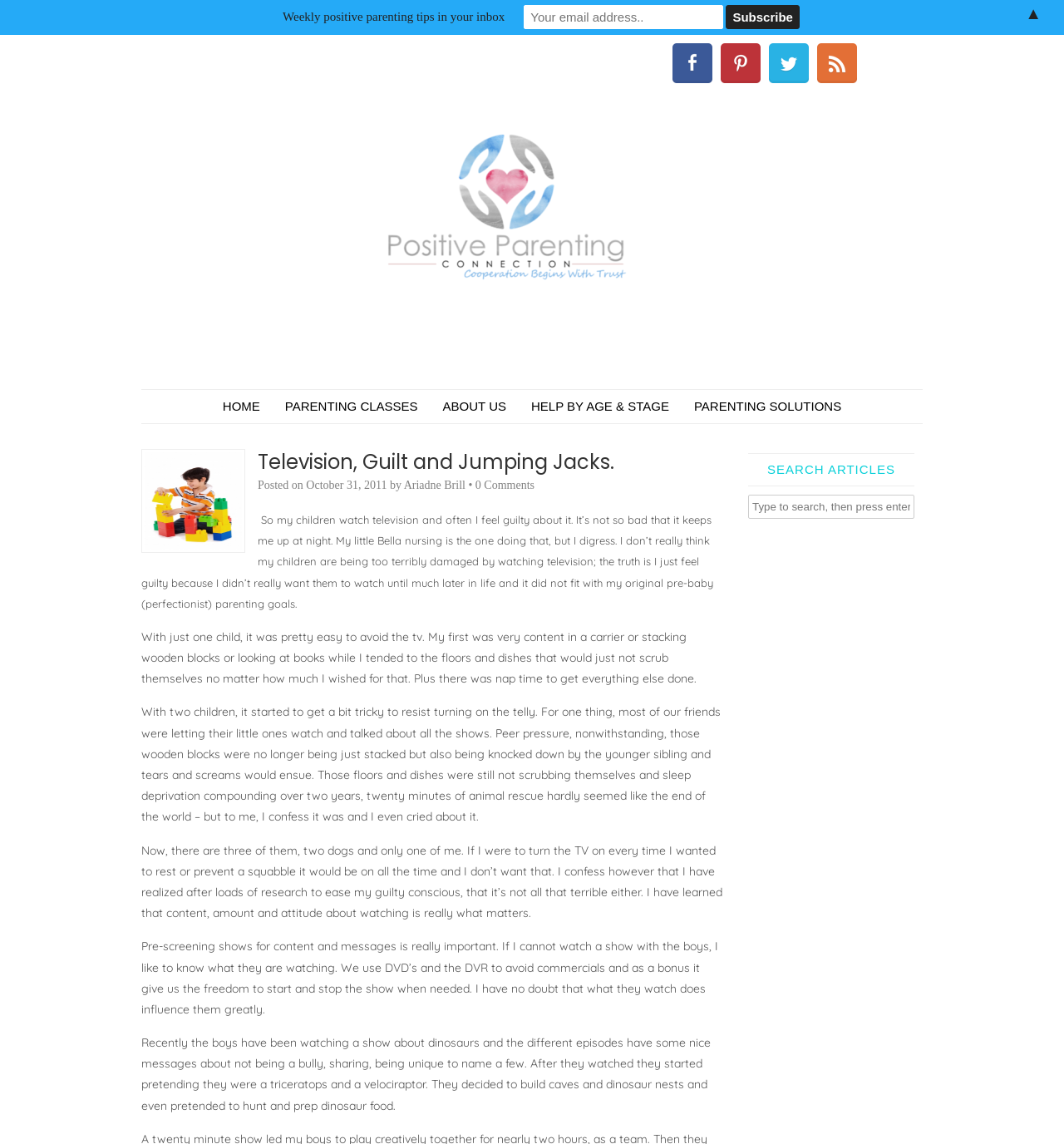Bounding box coordinates are specified in the format (top-left x, top-left y, bottom-right x, bottom-right y). All values are floating point numbers bounded between 0 and 1. Please provide the bounding box coordinate of the region this sentence describes: Help by Age & Stage

[0.488, 0.341, 0.641, 0.37]